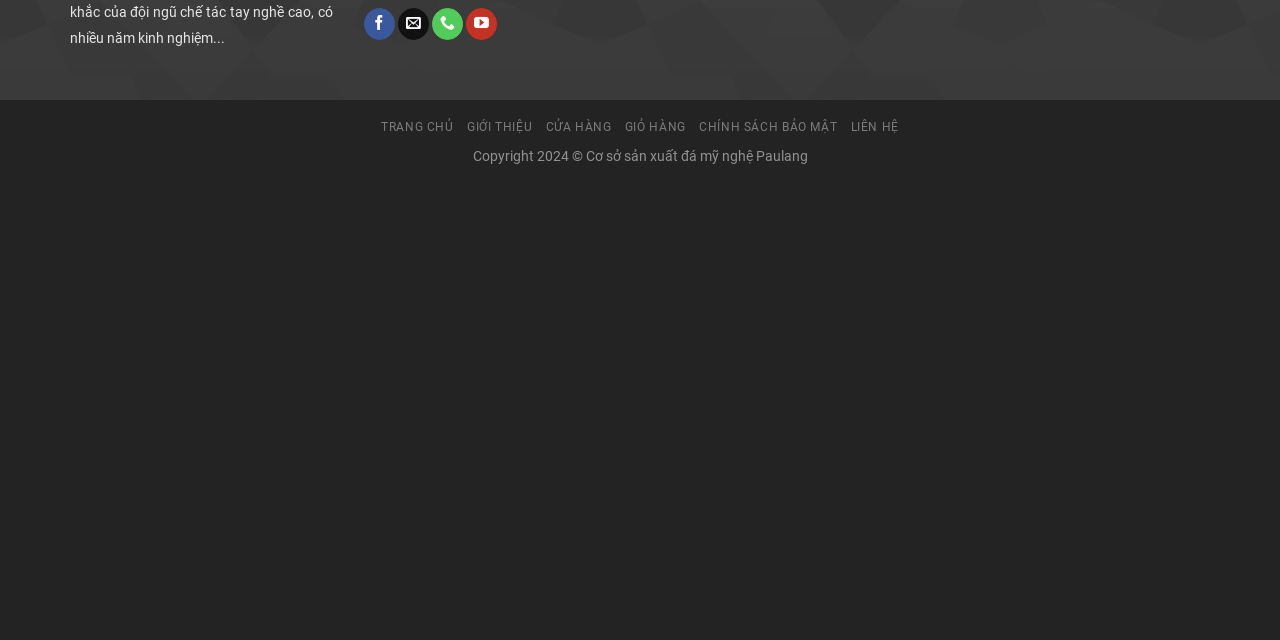Identify the bounding box of the UI element described as follows: "Liên hệ". Provide the coordinates as four float numbers in the range of 0 to 1 [left, top, right, bottom].

[0.665, 0.187, 0.702, 0.209]